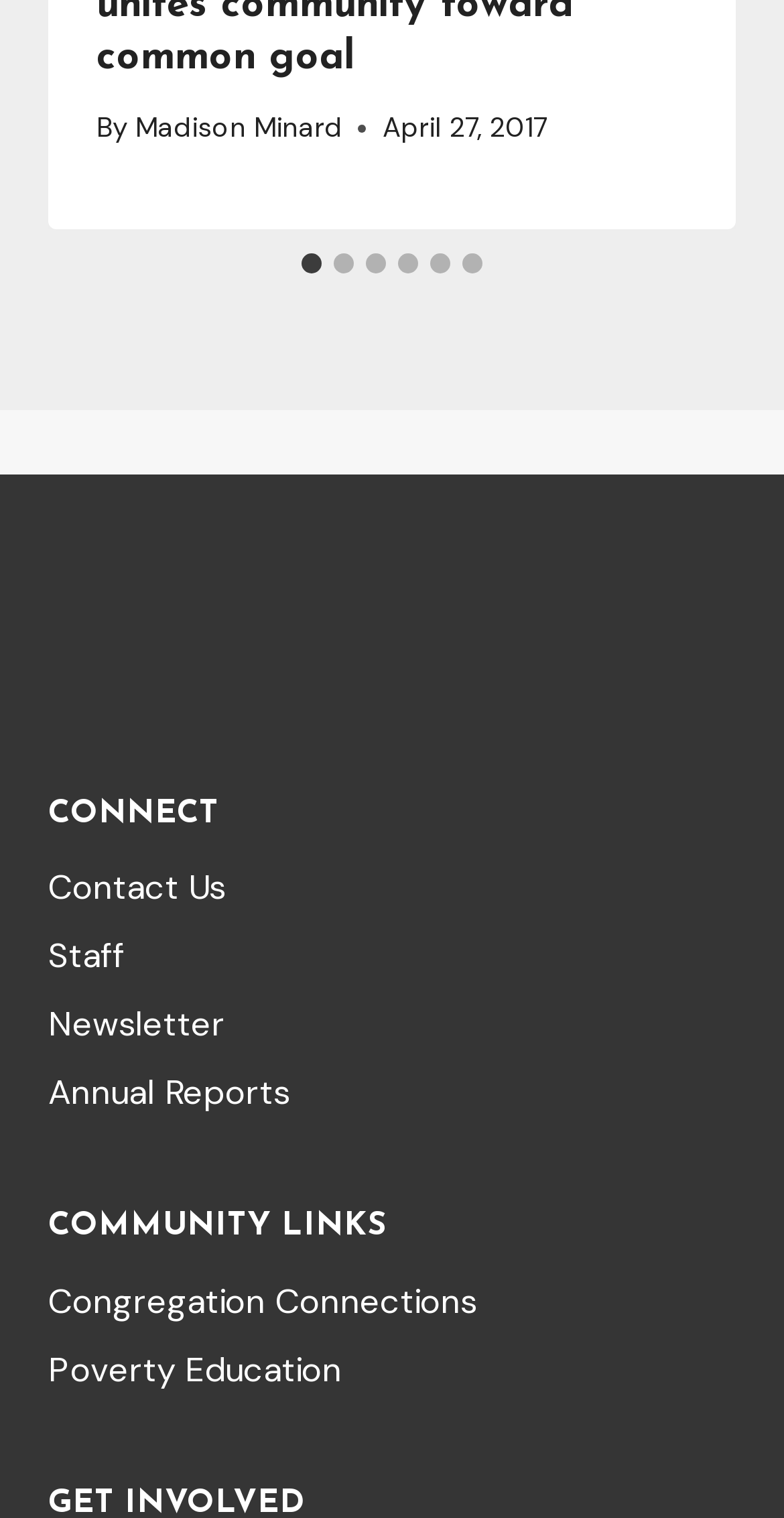Identify the bounding box coordinates of the element to click to follow this instruction: 'Explore Congregation Connections'. Ensure the coordinates are four float values between 0 and 1, provided as [left, top, right, bottom].

[0.062, 0.835, 0.938, 0.88]